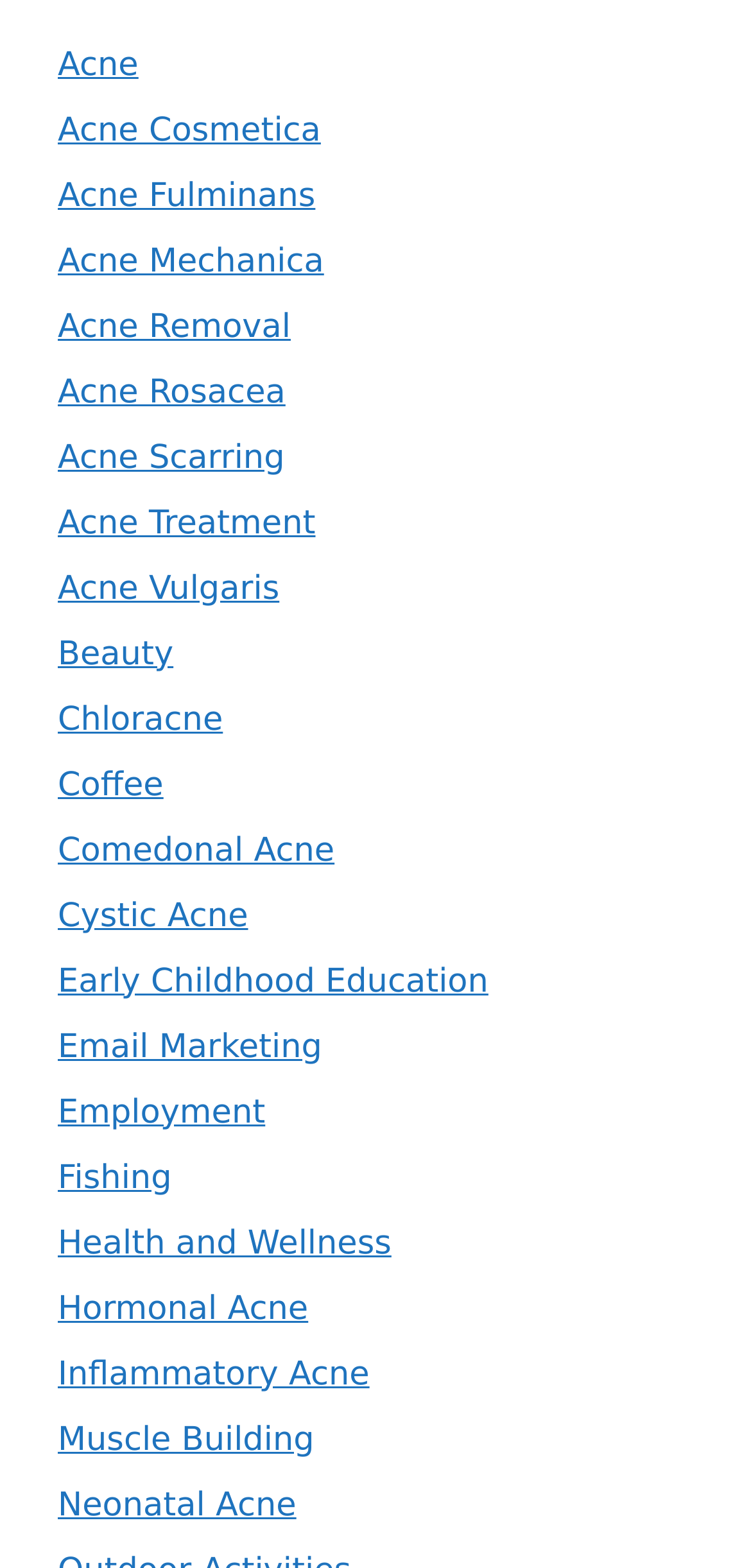Please give a concise answer to this question using a single word or phrase: 
How many links are related to acne?

11